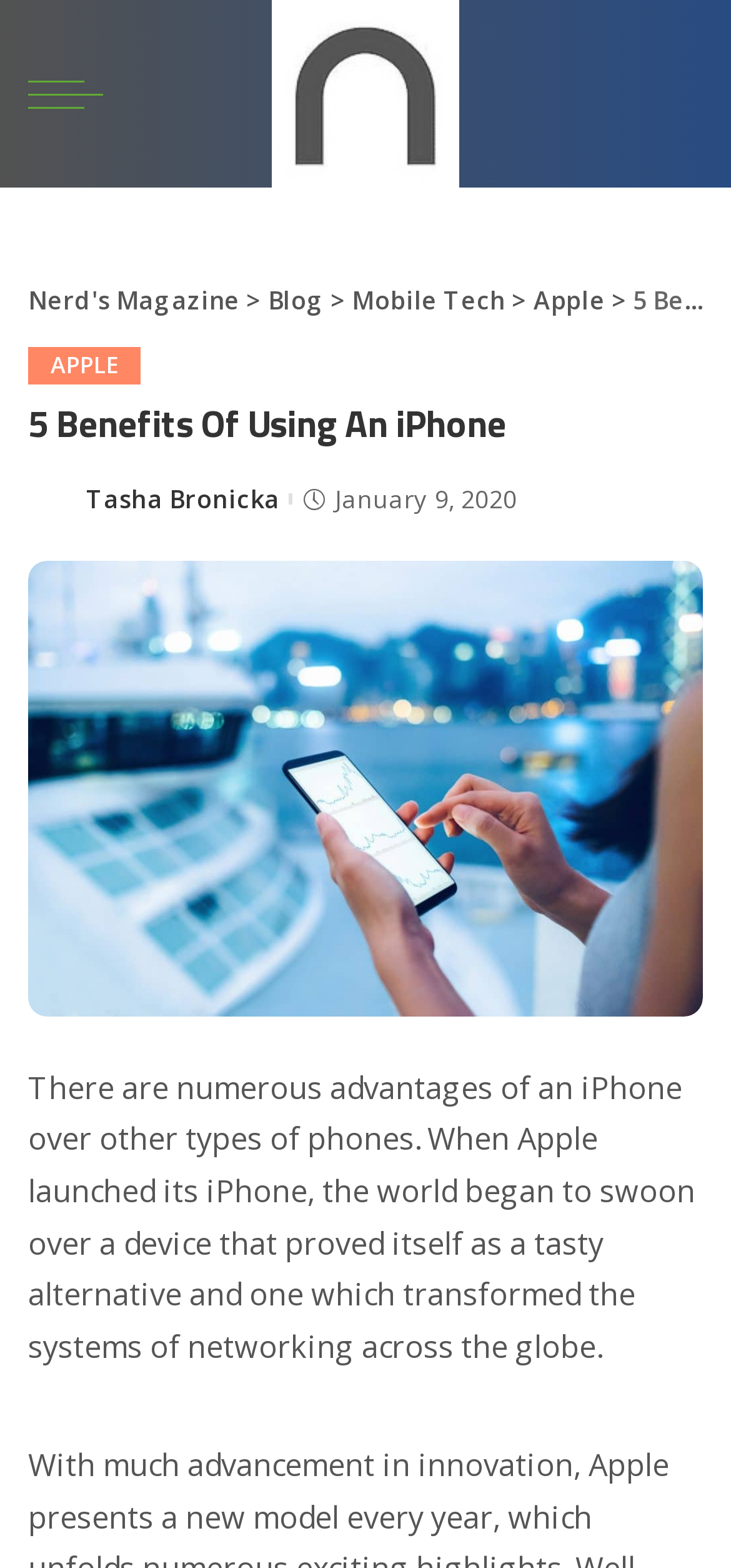What is the category of the article?
Examine the webpage screenshot and provide an in-depth answer to the question.

The category of the article can be found in the top navigation bar, where it is listed as one of the options under 'Blog', along with other categories like 'Apple'.